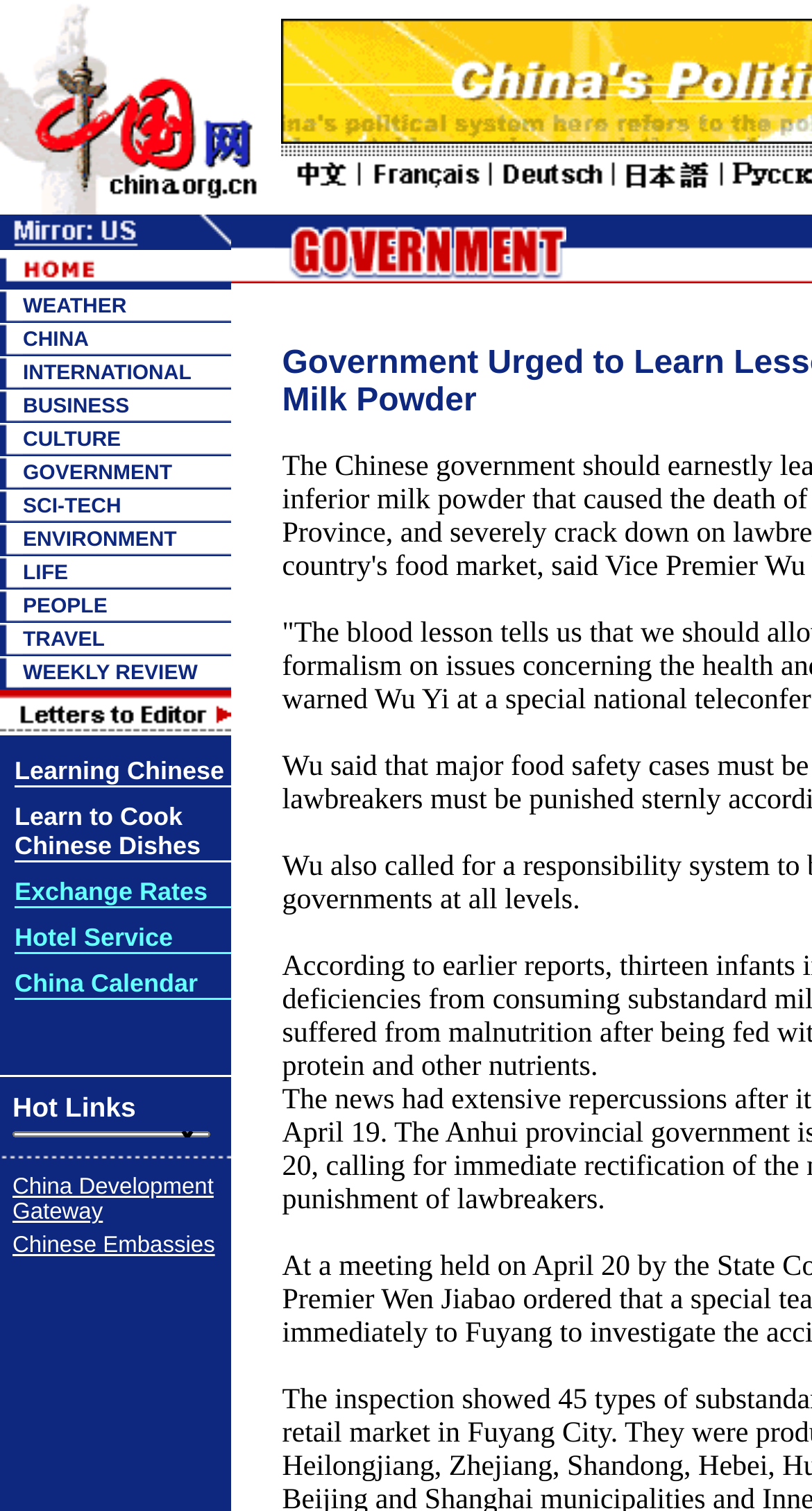Are there any images on the webpage?
Provide a detailed answer to the question using information from the image.

By examining the webpage structure, I found that there are multiple images on the webpage, which are used as icons or logos for each category.